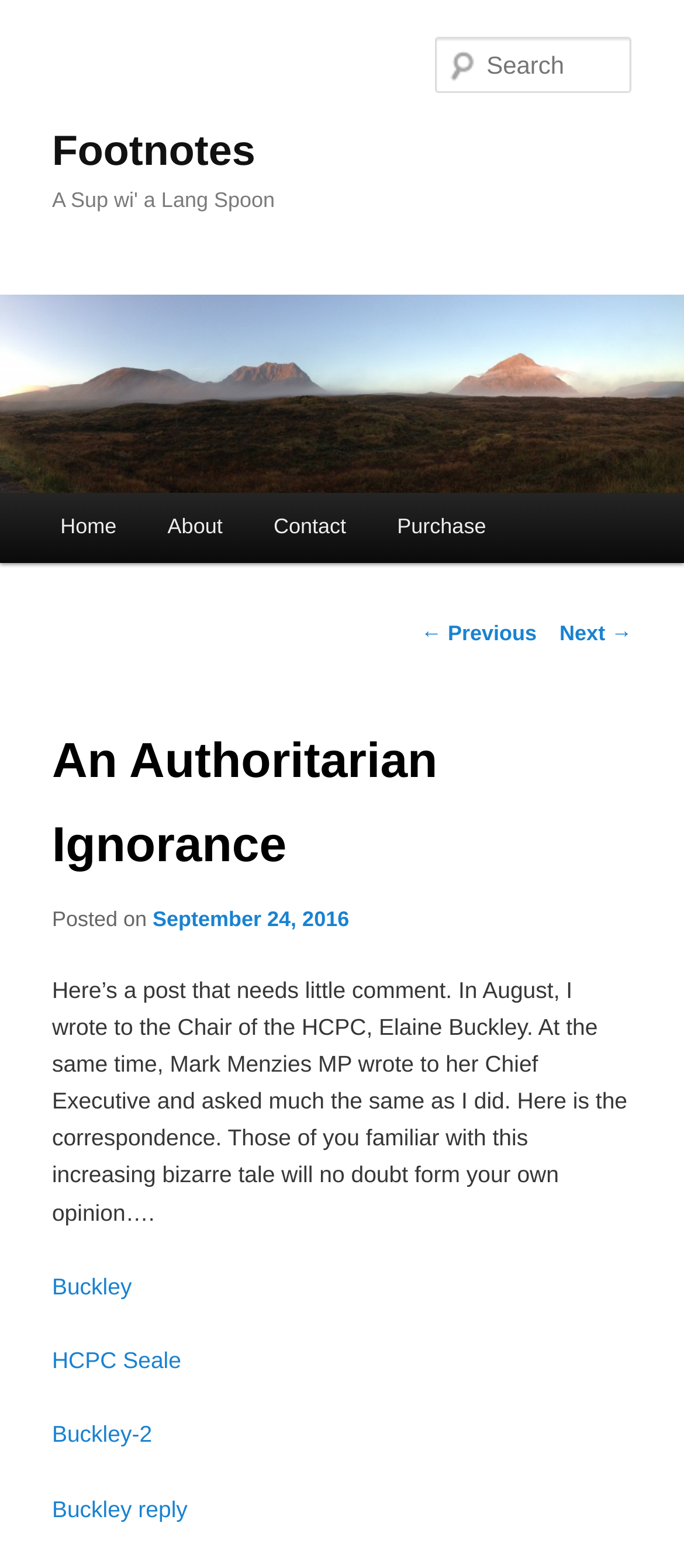Pinpoint the bounding box coordinates of the area that should be clicked to complete the following instruction: "Go to the home page". The coordinates must be given as four float numbers between 0 and 1, i.e., [left, top, right, bottom].

[0.051, 0.314, 0.208, 0.359]